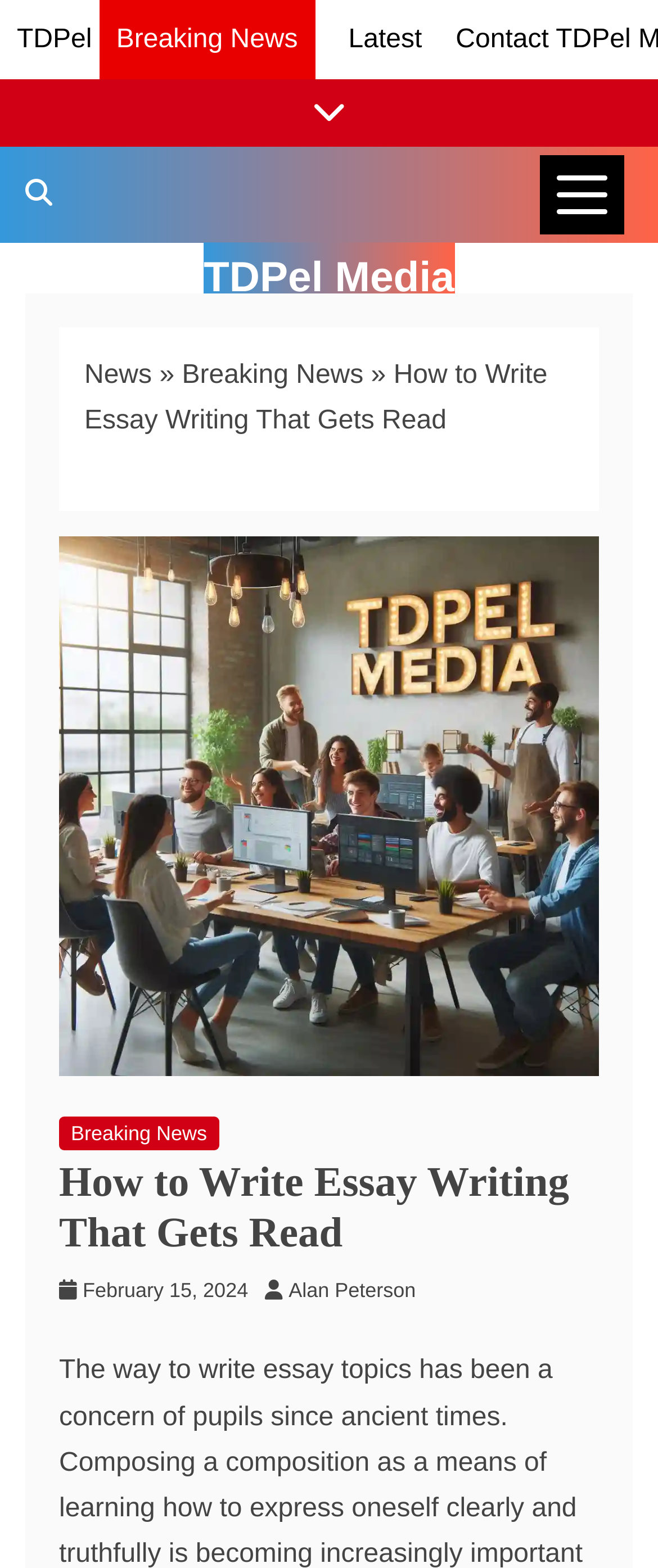Please determine the bounding box coordinates for the element that should be clicked to follow these instructions: "search in the 'Search TDPel Media' field".

[0.0, 0.094, 0.118, 0.155]